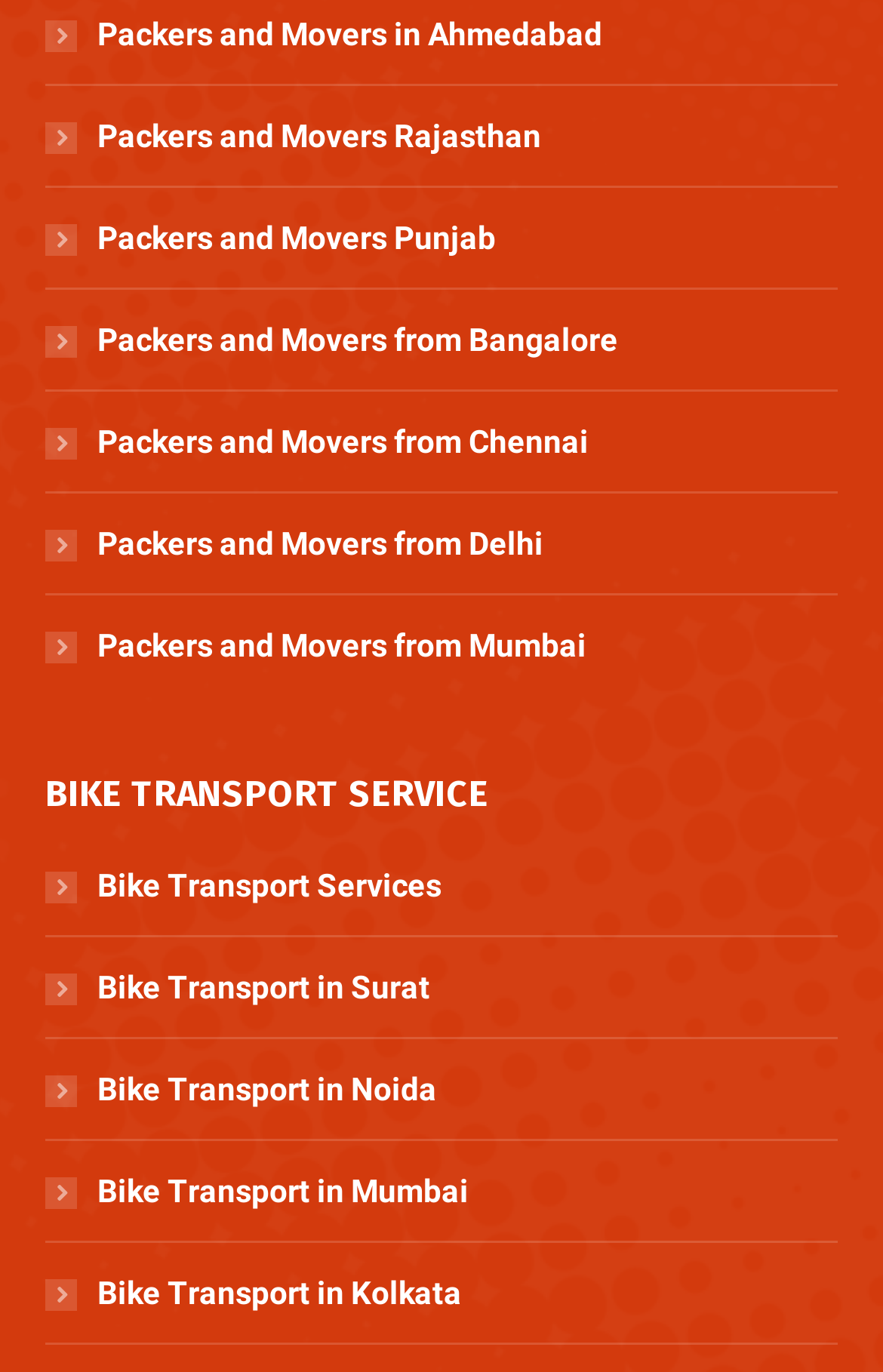Find the bounding box coordinates for the element that must be clicked to complete the instruction: "View Bike Transport Services". The coordinates should be four float numbers between 0 and 1, indicated as [left, top, right, bottom].

[0.051, 0.626, 0.5, 0.667]